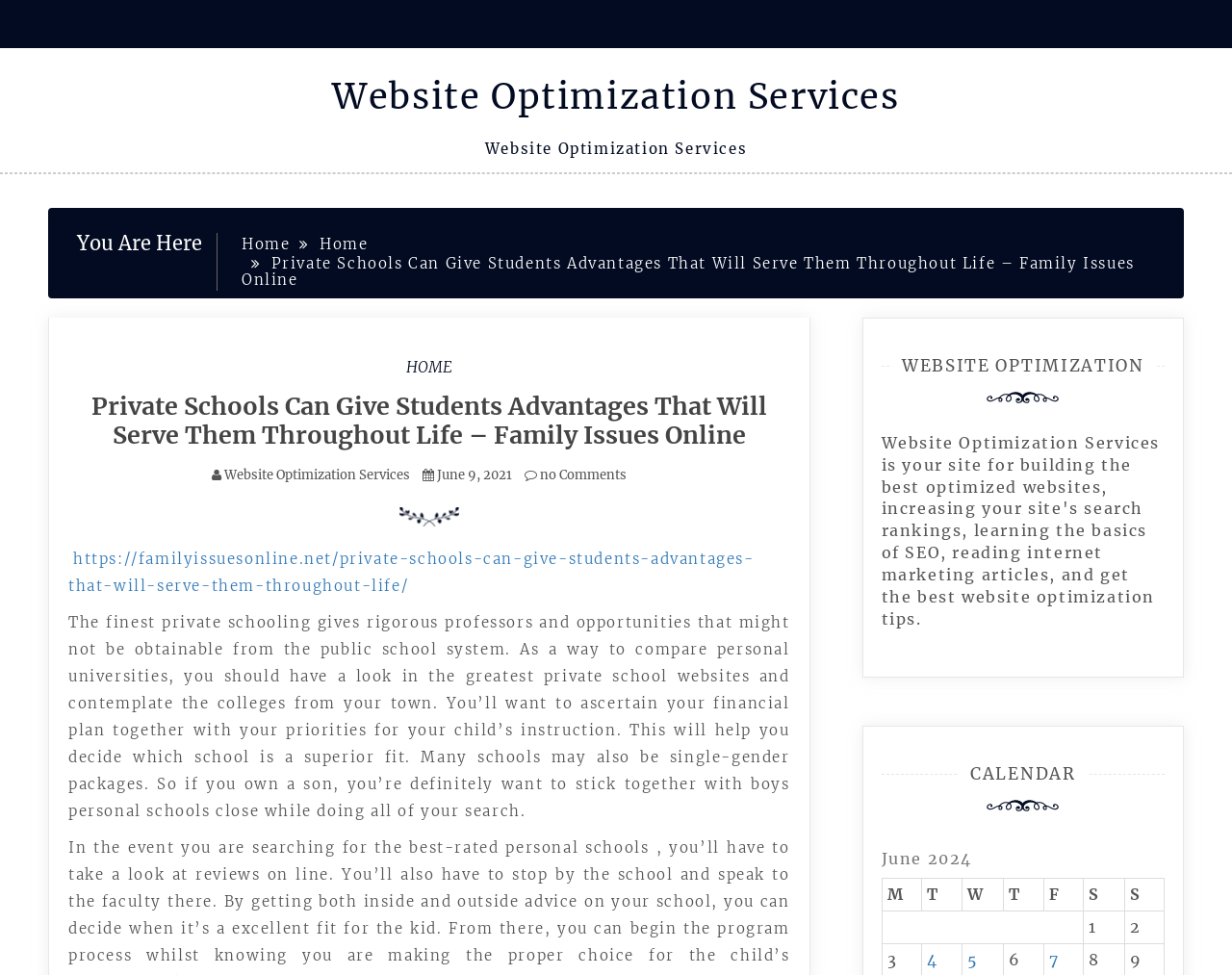Specify the bounding box coordinates of the area to click in order to follow the given instruction: "Read the article title."

[0.055, 0.401, 0.641, 0.461]